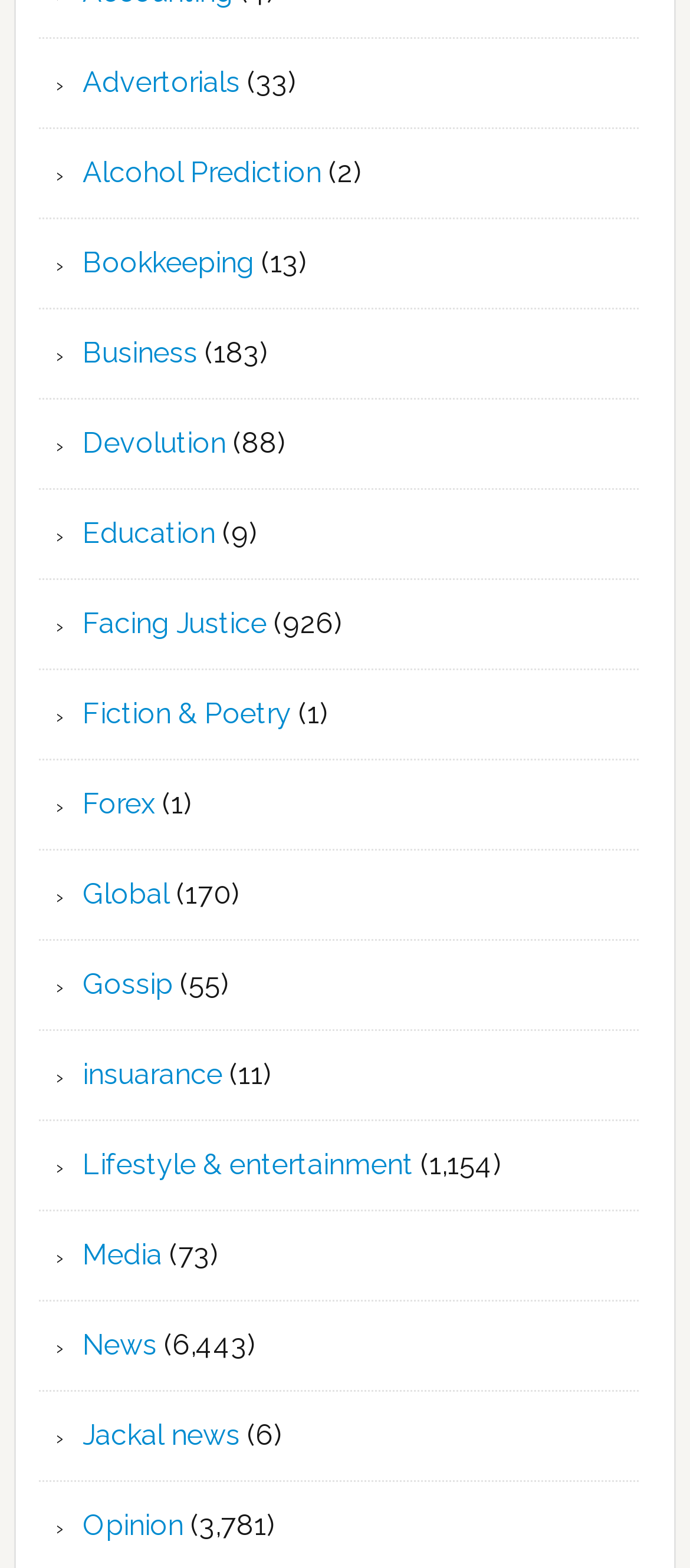What is the second category from the top?
Please give a well-detailed answer to the question.

I determined the answer by looking at the y1 coordinates of the link elements. The link element with the second smallest y1 coordinate is 'Alcohol Prediction', indicating that it is the second category from the top.